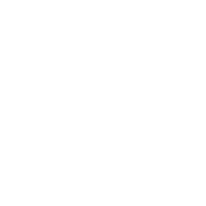How many batteries are included in the package?
Look at the image and provide a short answer using one word or a phrase.

120